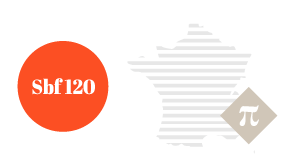Create a detailed narrative for the image.

The image features a graphic representation of the SBF120 index, which comprises the 120 largest stocks listed on the Euronext Paris exchange. Prominently displayed in an eye-catching orange circle is the text "Sbf120," signifying its importance as a key financial indicator in the French market. Behind the text, a subtle outline of France, rendered in light gray stripes, adds context to the geographical significance of the index. Additionally, a small beige diamond with the Greek letter "π" (pi) introduces a mathematical element, possibly alluding to calculations related to finance or risk assessment. This succinctly conveys the essence of the SBF120 as not just a stock index, but a foundational part of understanding the equity risk premium in the French market.